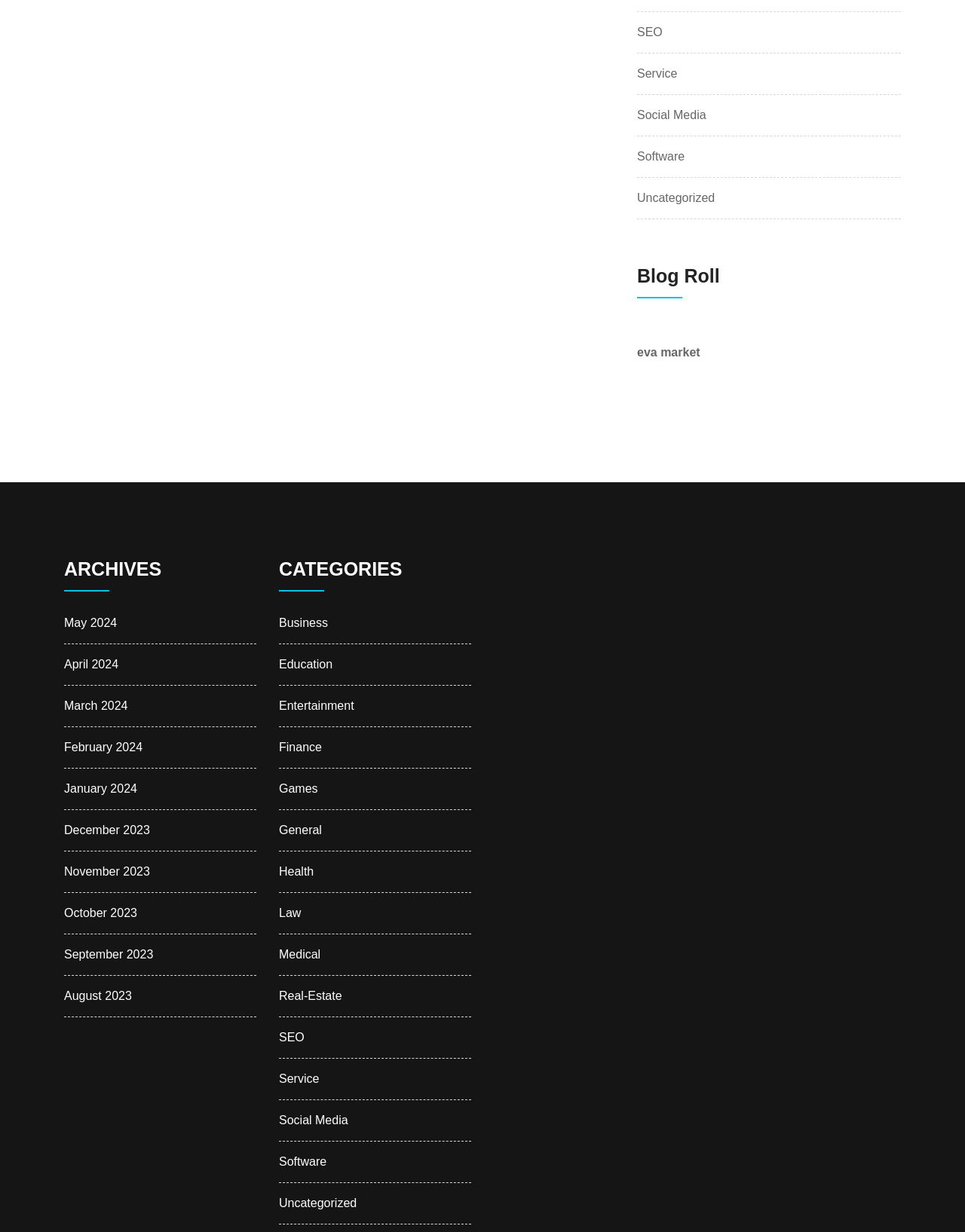Answer with a single word or phrase: 
What is the most recent month listed in the archives?

May 2024